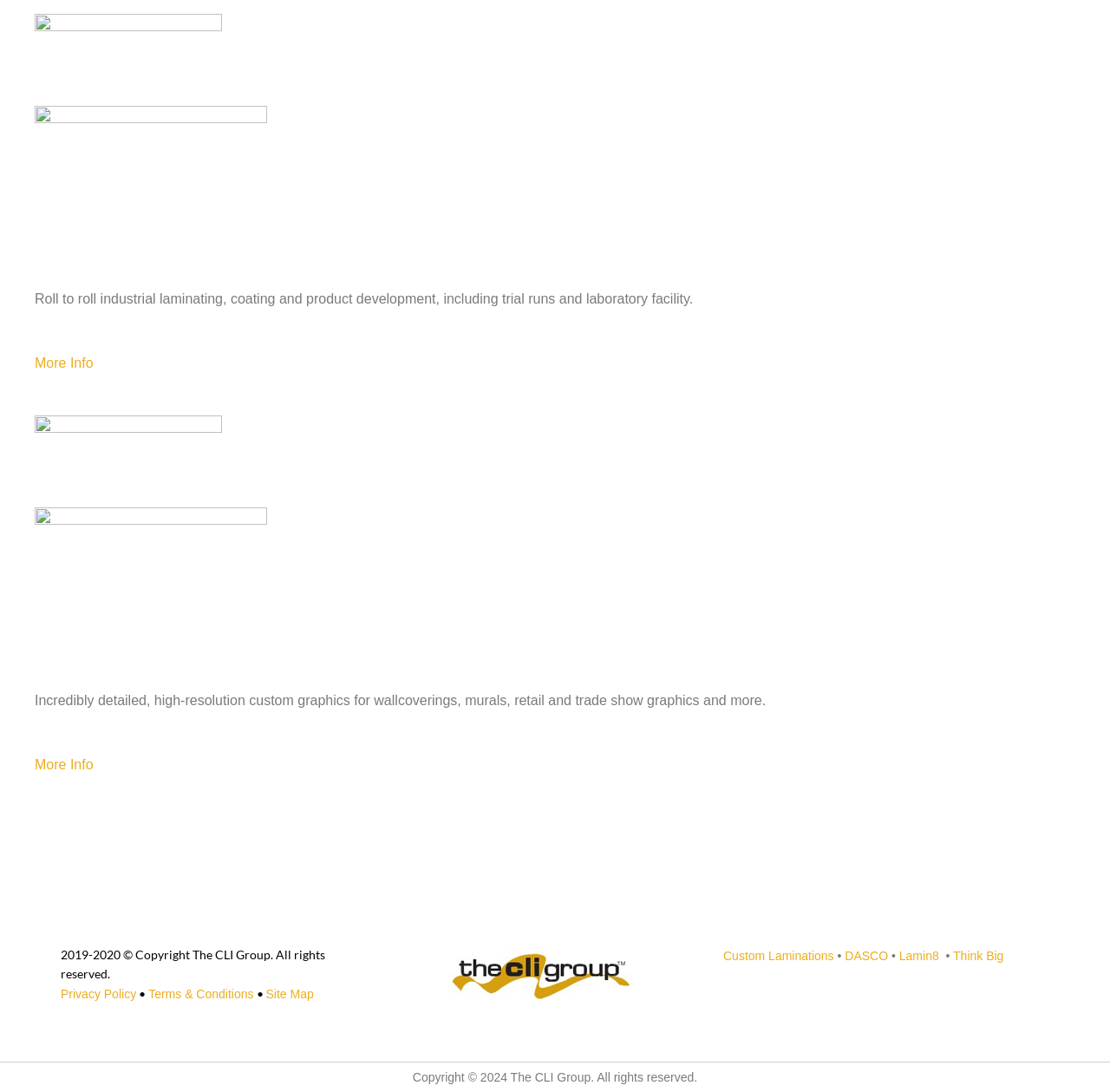Can you show the bounding box coordinates of the region to click on to complete the task described in the instruction: "Click on 'Think Big'"?

[0.859, 0.869, 0.904, 0.881]